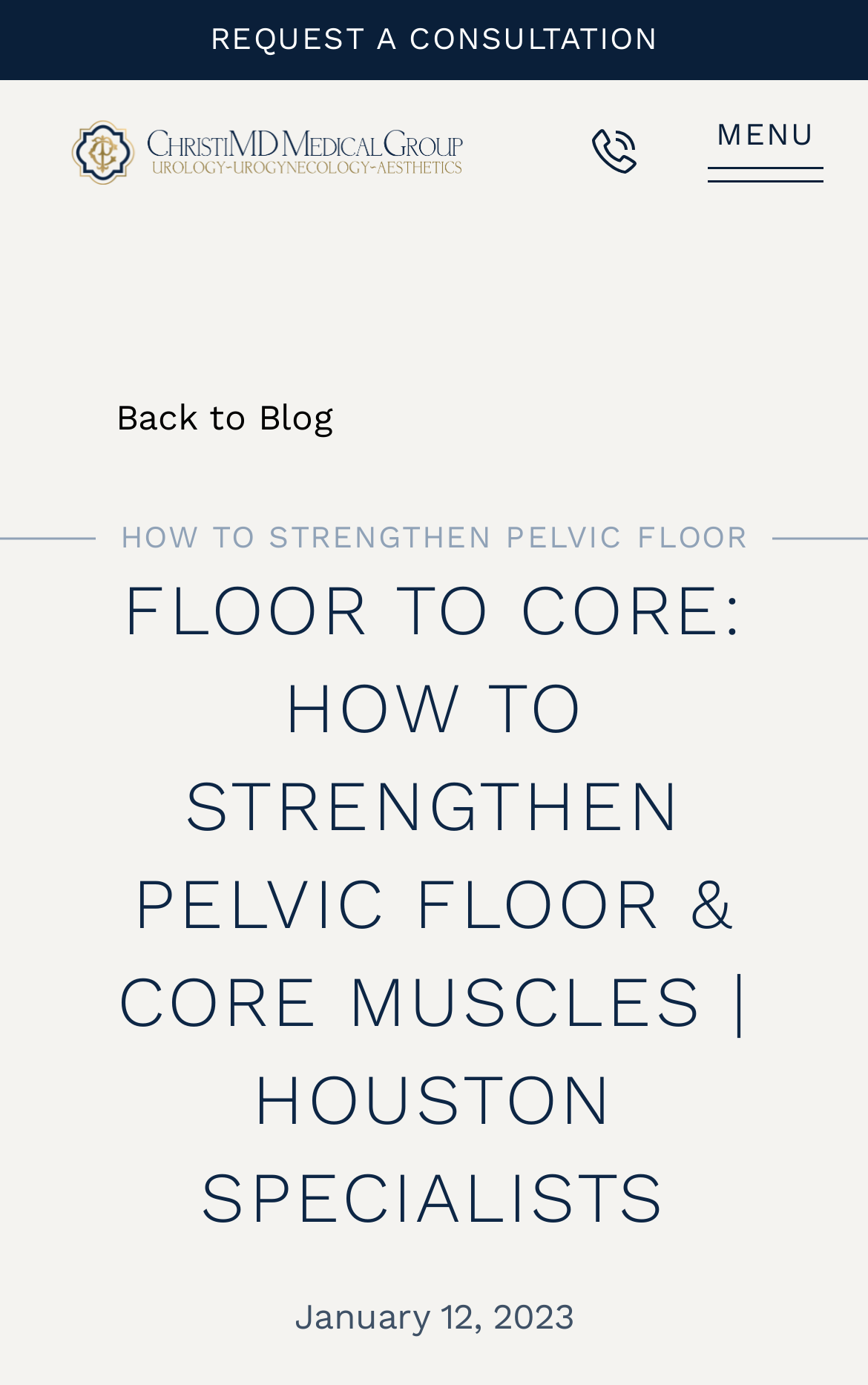When was the article published?
Look at the screenshot and give a one-word or phrase answer.

January 12, 2023